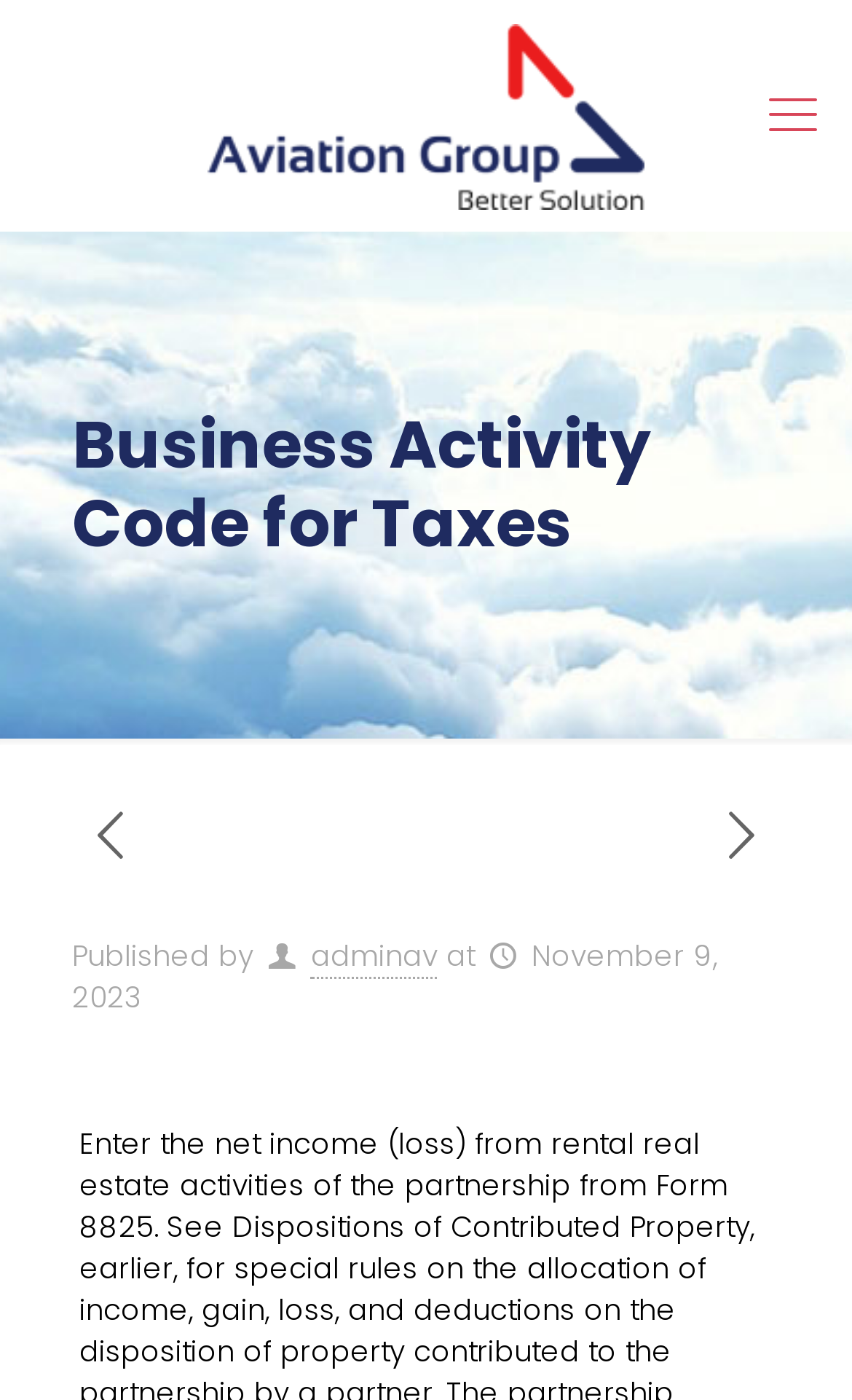Please provide a detailed answer to the question below based on the screenshot: 
When was the content published?

The publication date can be found in the time element located below the 'Published by' text, which displays the date 'November 9, 2023'.